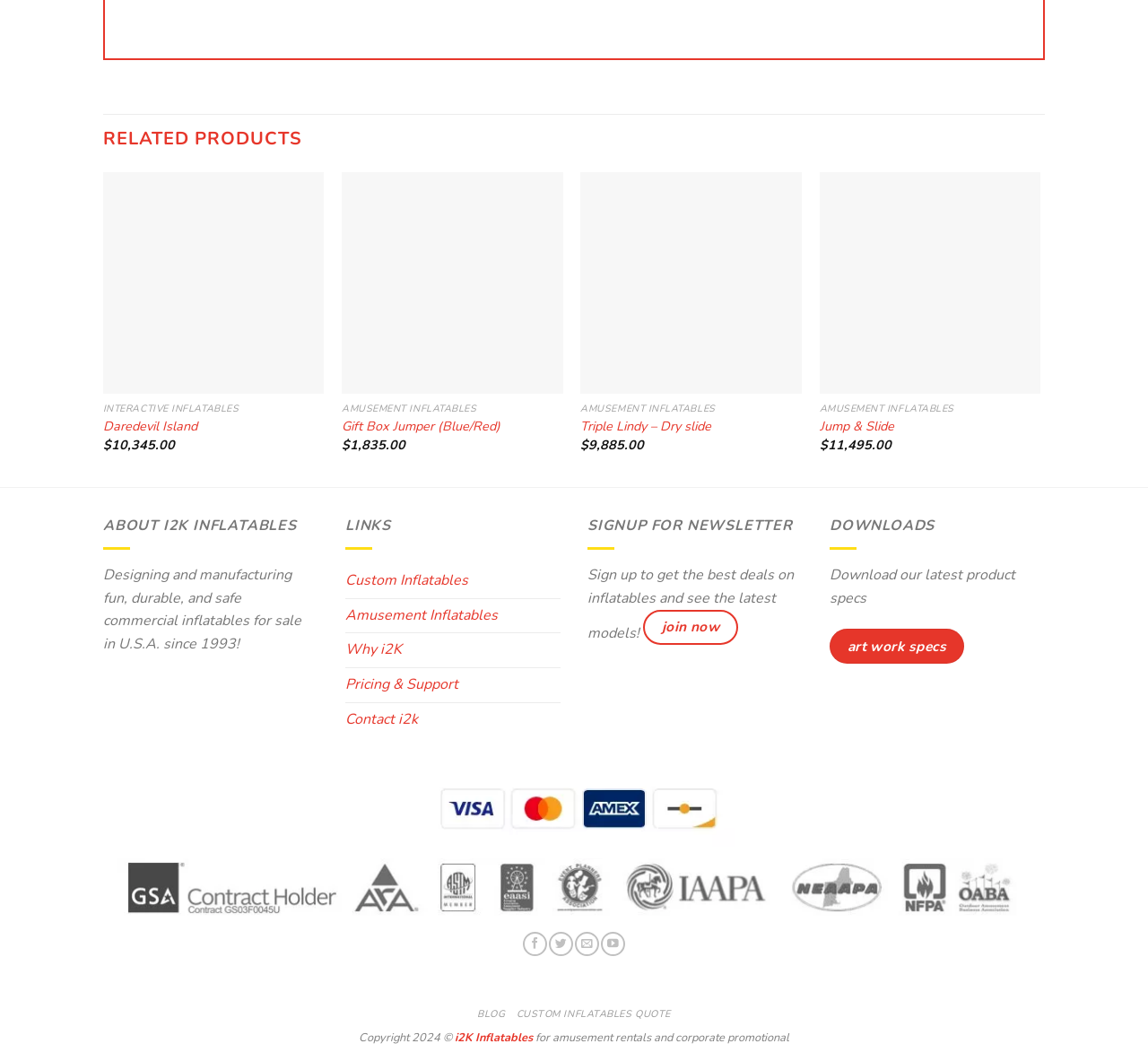Use a single word or phrase to answer the question: 
What is the purpose of the 'SIGNUP FOR NEWSLETTER' section?

Get deals and latest models